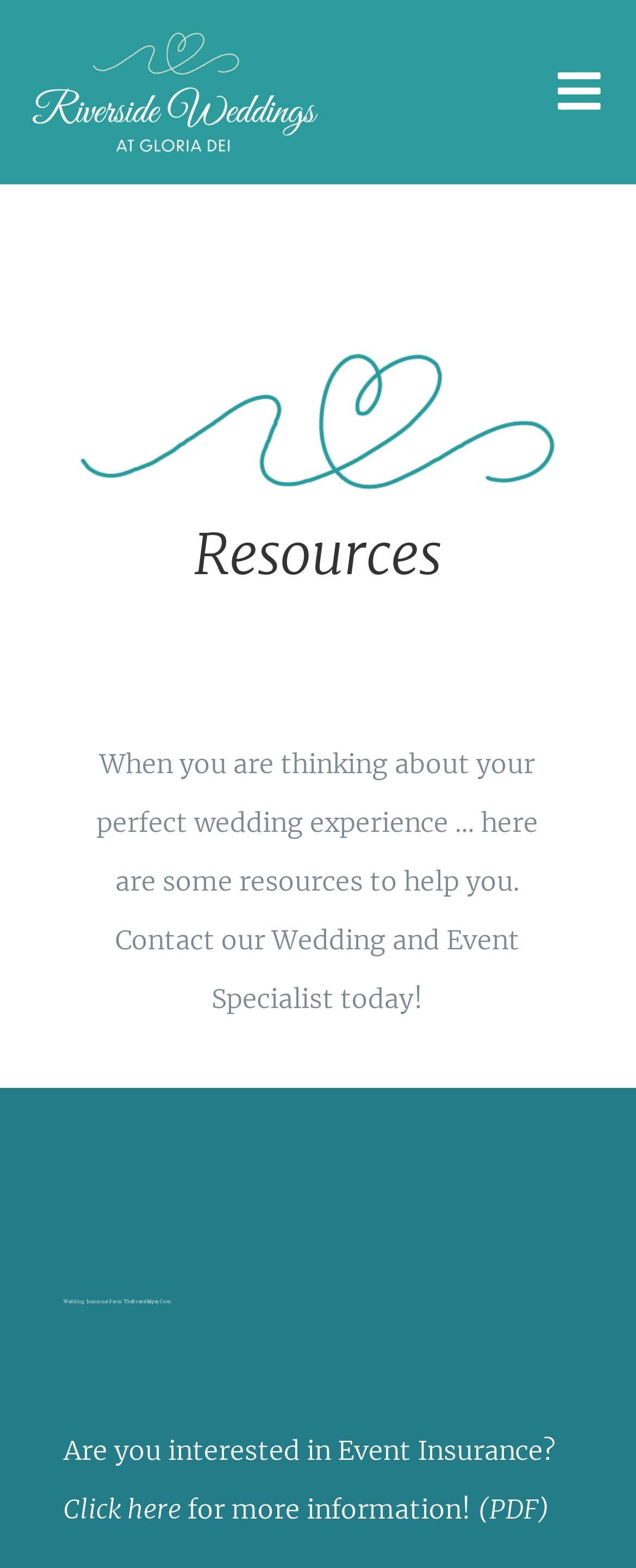Answer the question using only one word or a concise phrase: What is the format of the additional information about event insurance?

PDF